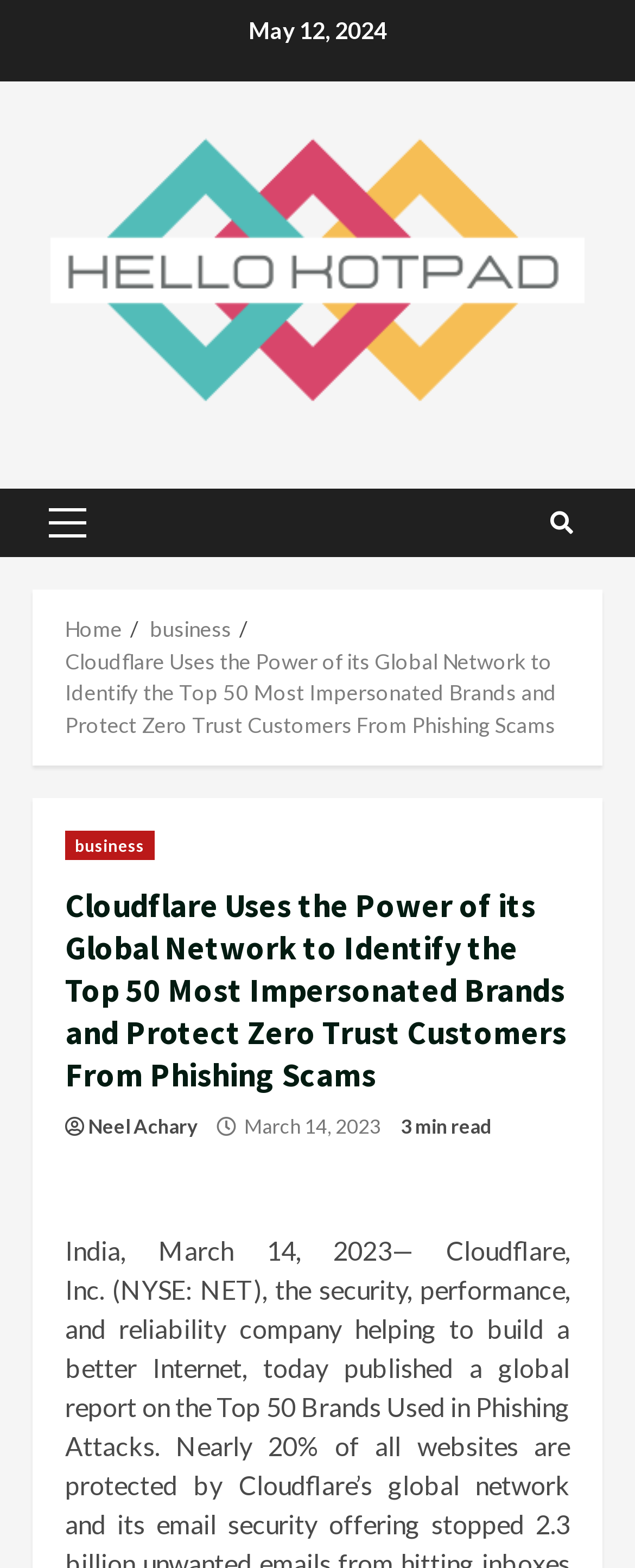Specify the bounding box coordinates of the area to click in order to follow the given instruction: "browse primary menu."

[0.051, 0.312, 0.162, 0.355]